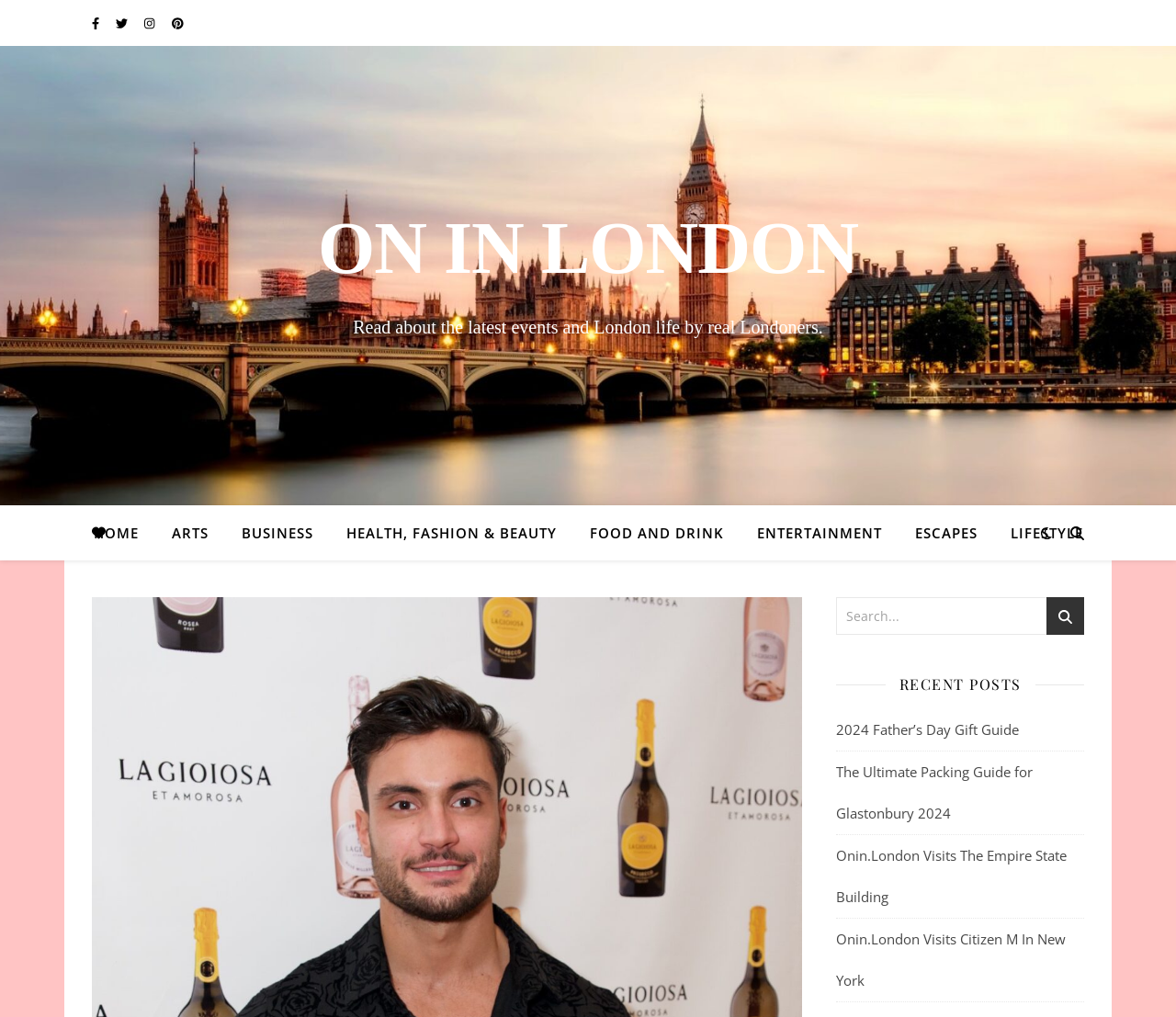Please determine the bounding box coordinates of the element's region to click for the following instruction: "Click on the 'HOME' link".

[0.079, 0.497, 0.13, 0.551]